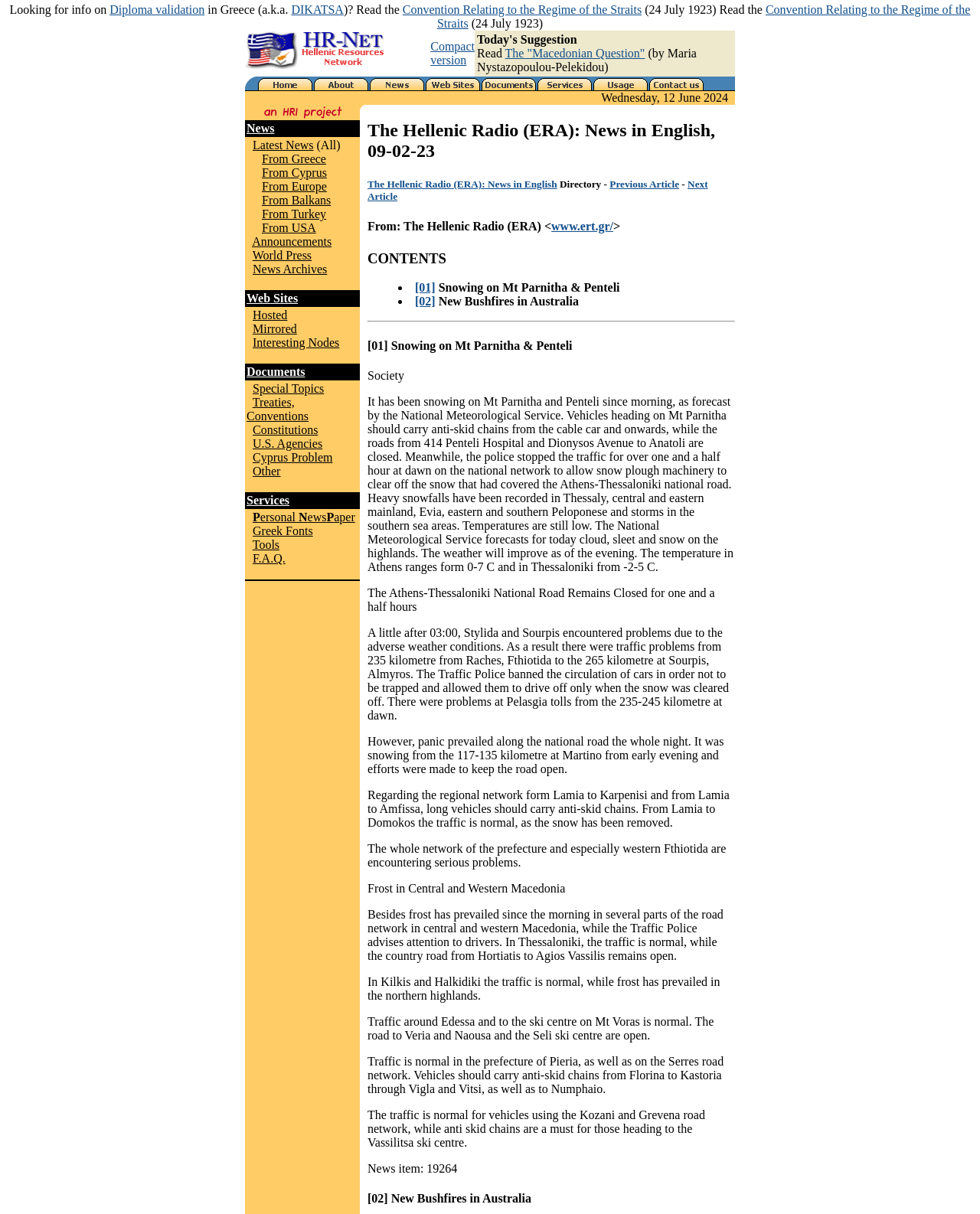Please find the bounding box for the UI element described by: "Announcements".

[0.257, 0.194, 0.338, 0.204]